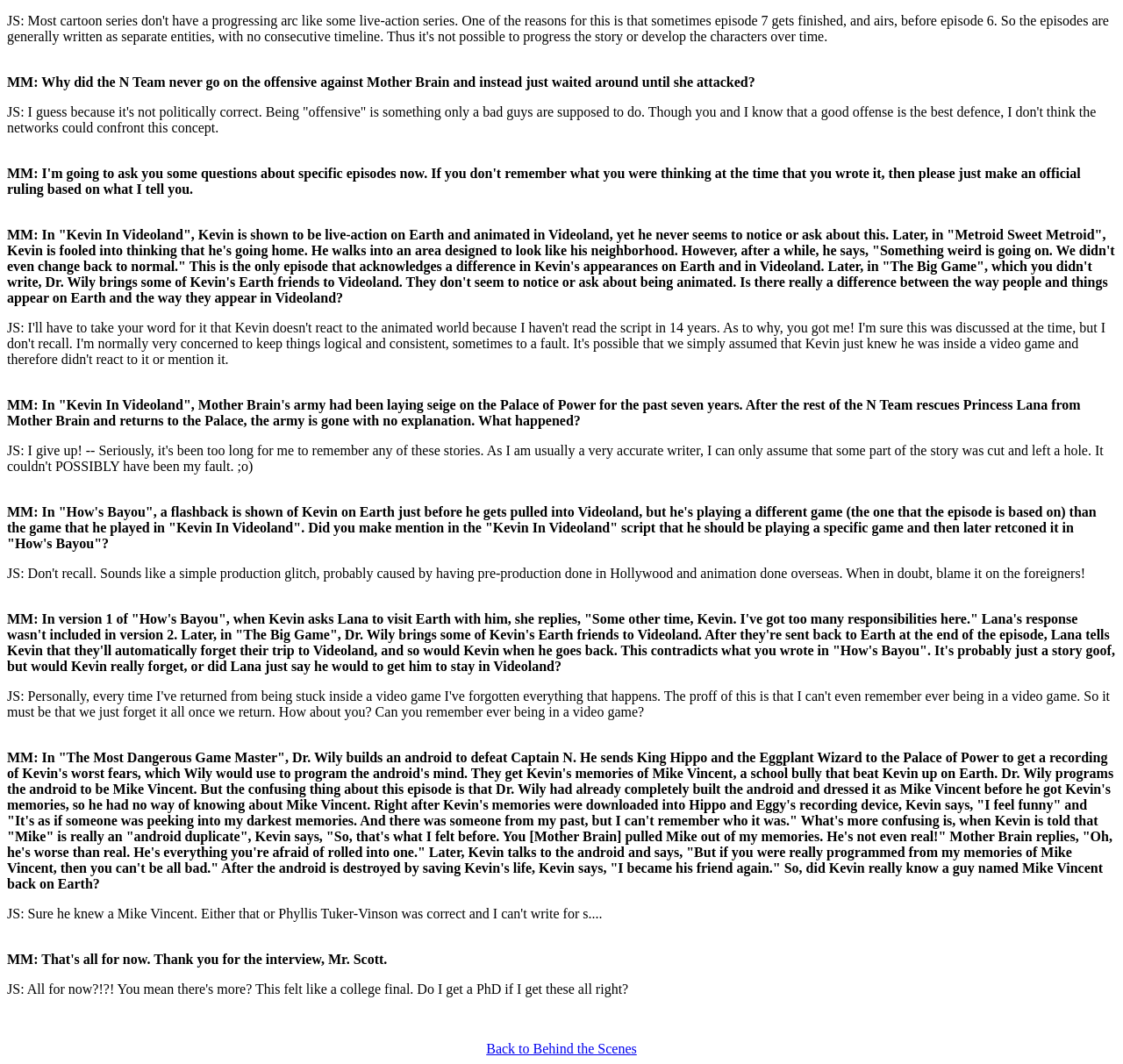Observe the image and answer the following question in detail: Who is the main character in Captain N?

From the text, it is clear that Kevin is the main character in Captain N, as he is mentioned multiple times in the context of the show's storyline and his experiences in Videoland.